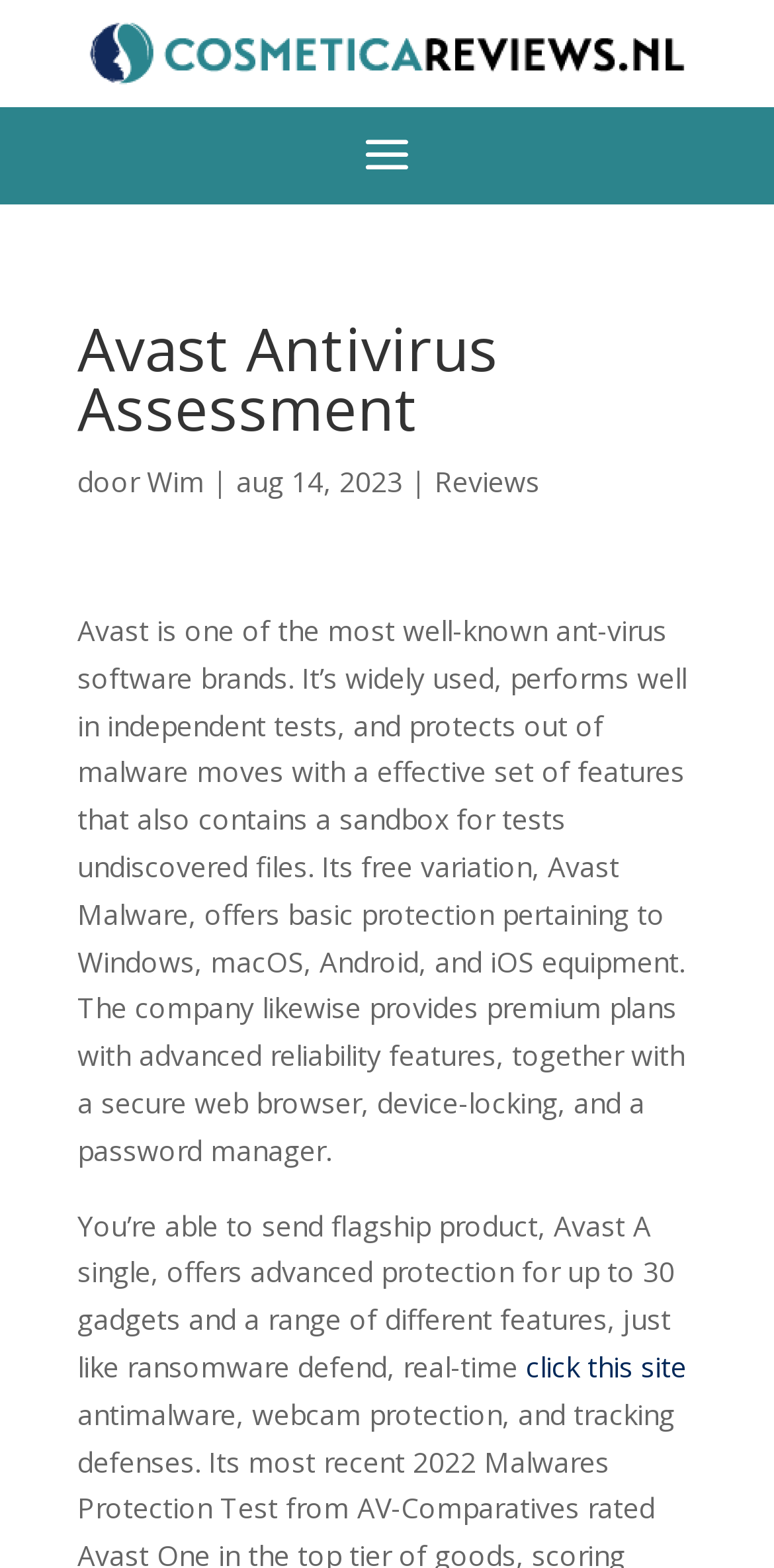How many devices can Avast One protect?
Please give a detailed and elaborate answer to the question.

The information about the number of devices that Avast One can protect can be found in the StaticText element with the text 'You’re able to send flagship product, Avast A single, offers advanced protection for up to 30 gadgets and a range of different features, just like ransomware defend, real-time'.